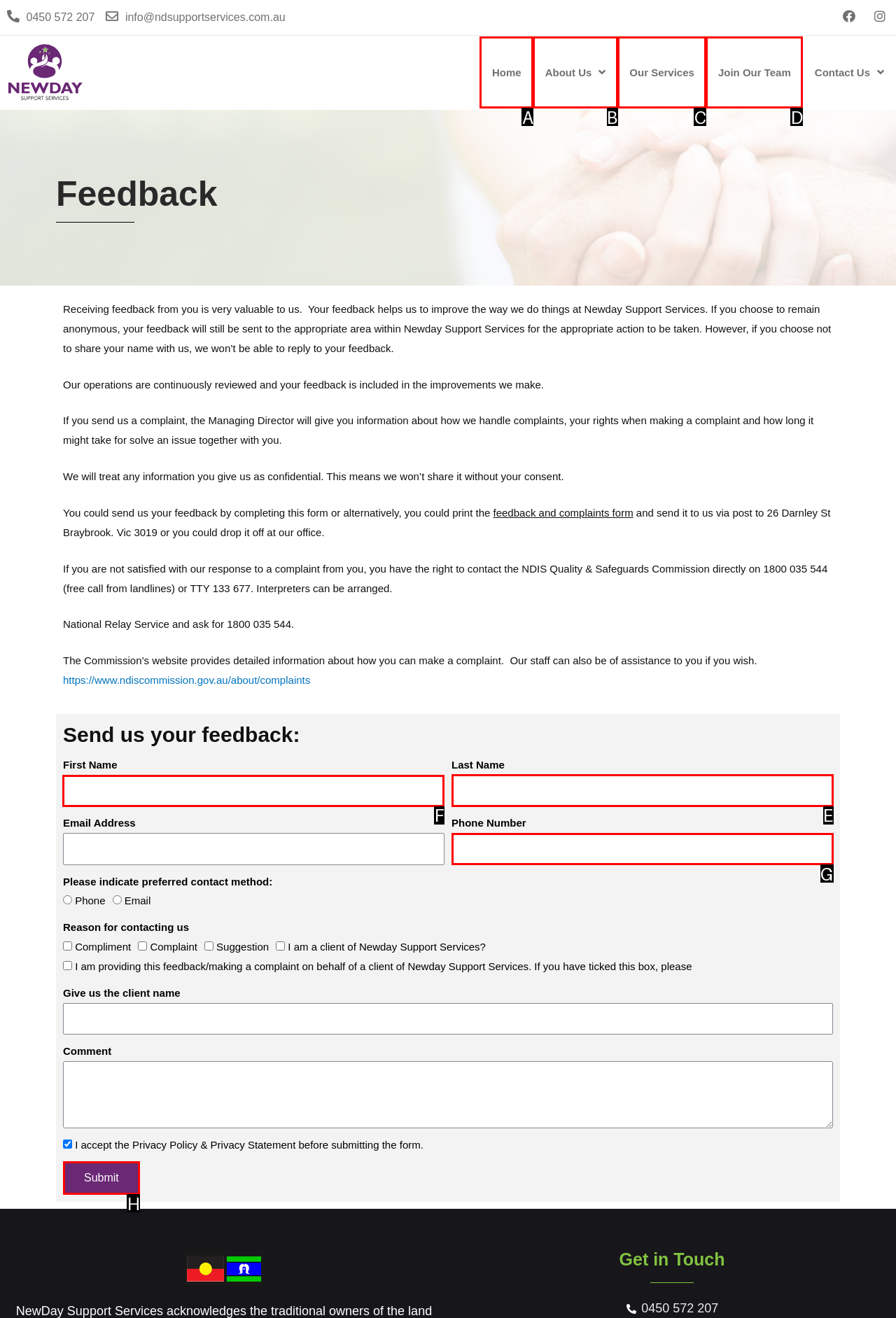Decide which letter you need to select to fulfill the task: Fill in the 'First Name' field
Answer with the letter that matches the correct option directly.

F